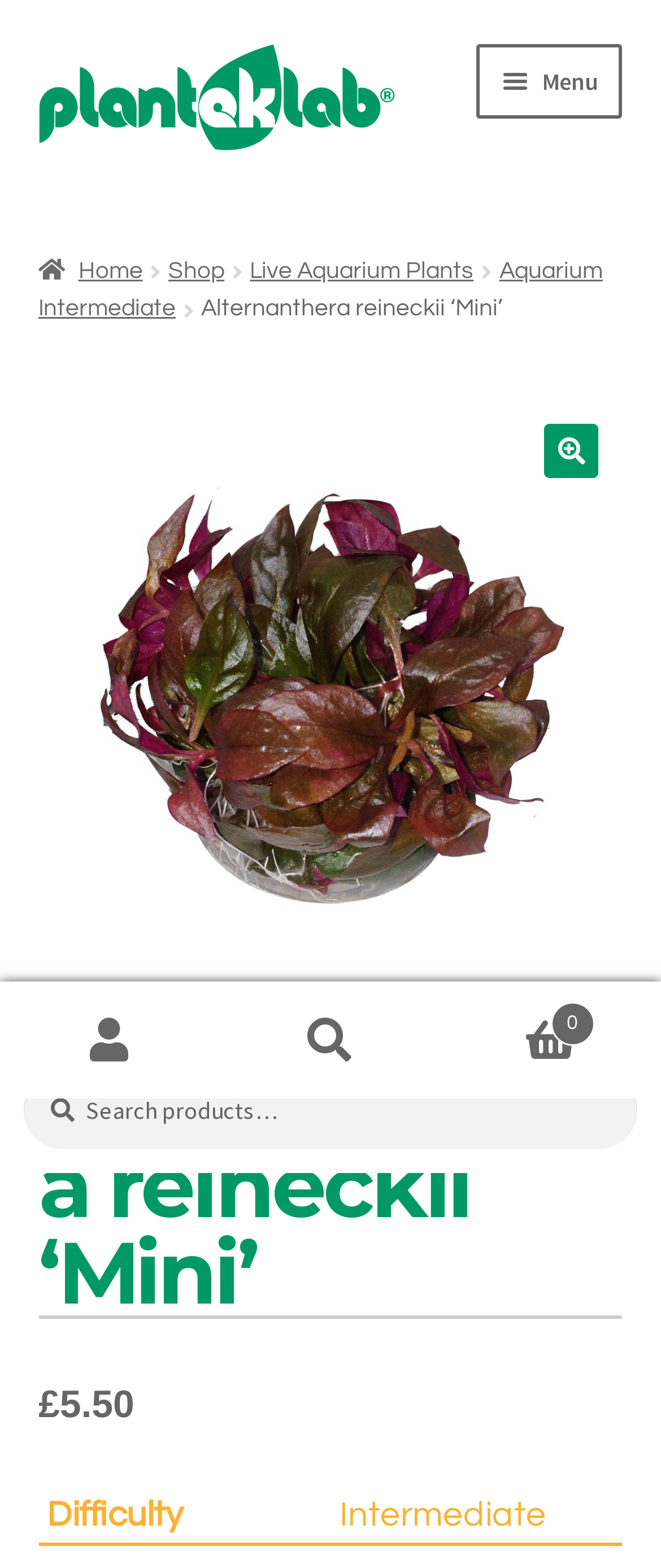Please locate the bounding box coordinates of the element that should be clicked to achieve the given instruction: "Go to 'Shop'".

[0.058, 0.096, 0.942, 0.154]